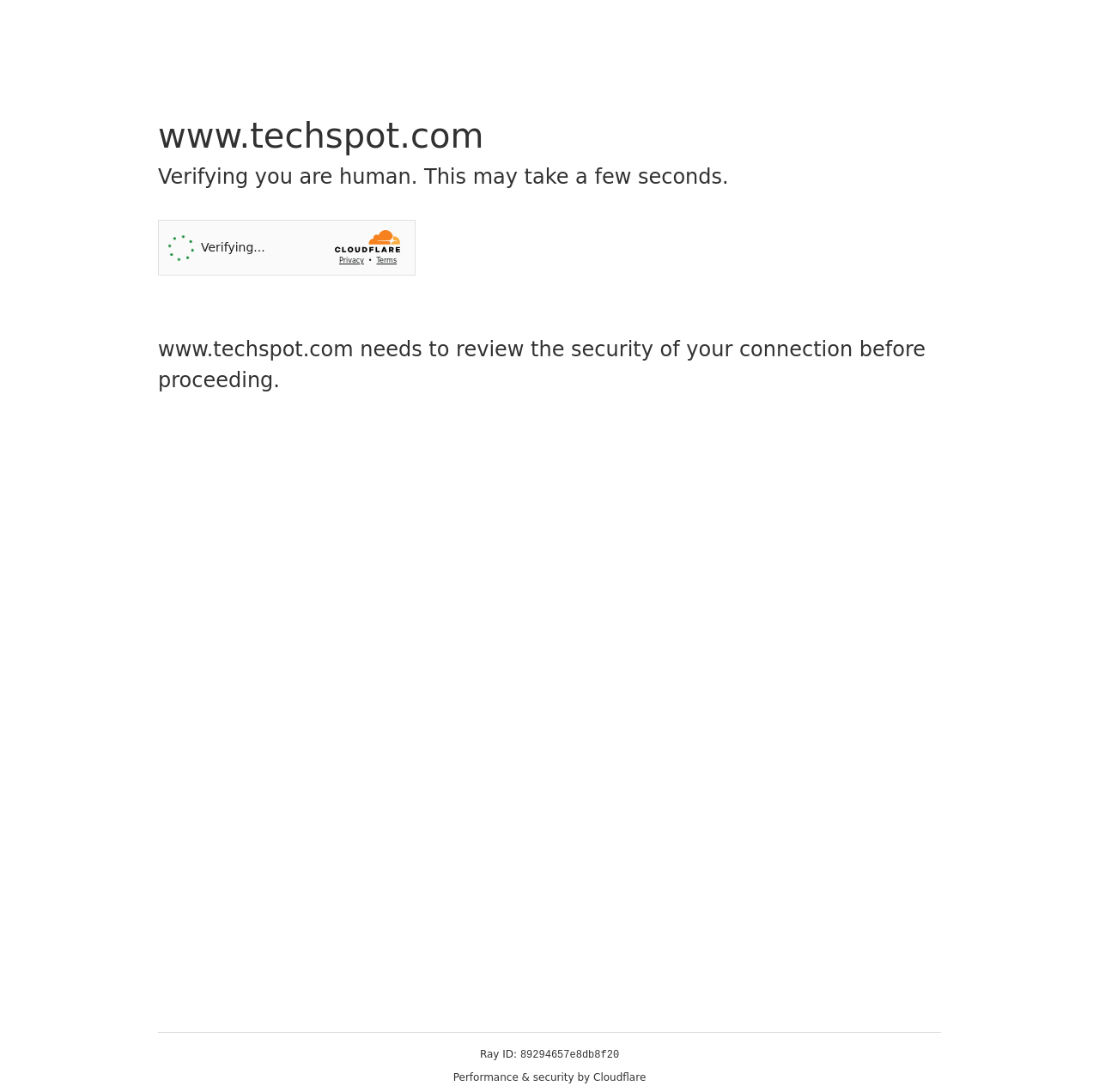Please examine the image and answer the question with a detailed explanation:
What is providing performance and security?

Cloudflare is providing performance and security to the website, as indicated by the text 'Performance & security by Cloudflare' at the bottom of the webpage.